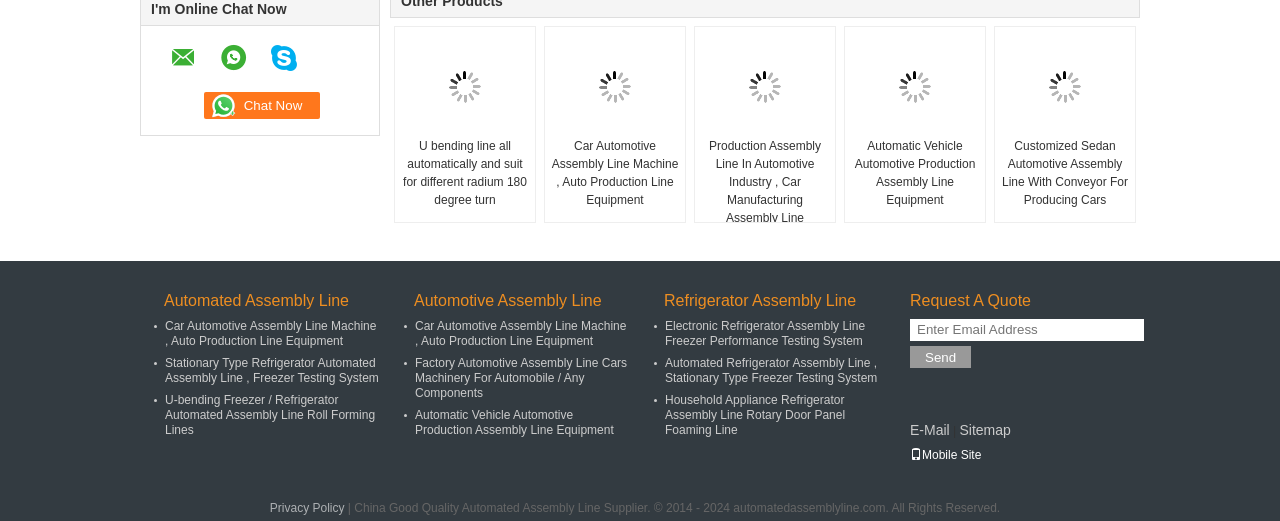Show the bounding box coordinates for the HTML element described as: "name="search"".

None